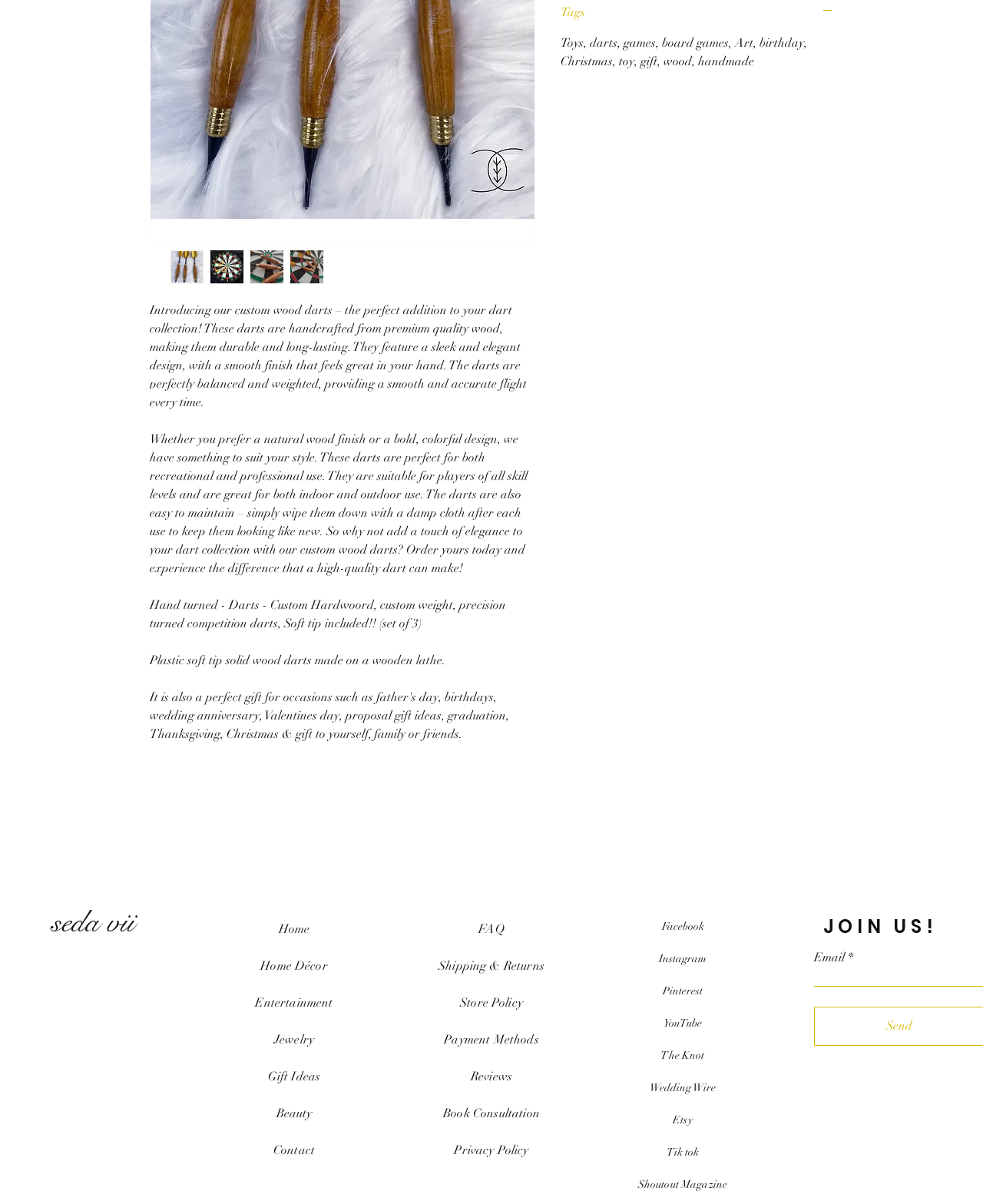Determine the bounding box of the UI component based on this description: "Facebook". The bounding box coordinates should be four float values between 0 and 1, i.e., [left, top, right, bottom].

[0.673, 0.764, 0.716, 0.775]